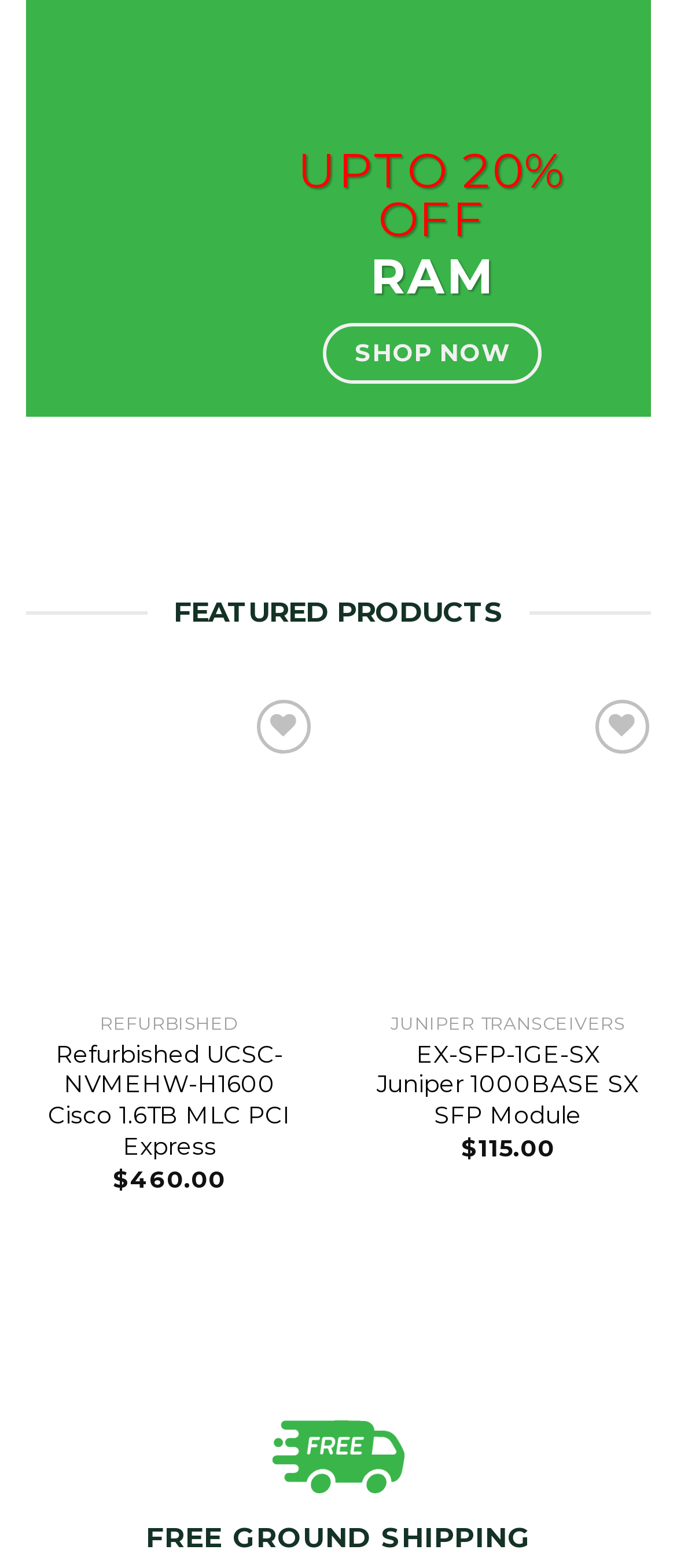Identify the bounding box coordinates of the region that should be clicked to execute the following instruction: "View details of EX-SFP-1GE-SX Juniper 1000BASE SX SFP Module".

[0.551, 0.663, 0.949, 0.722]